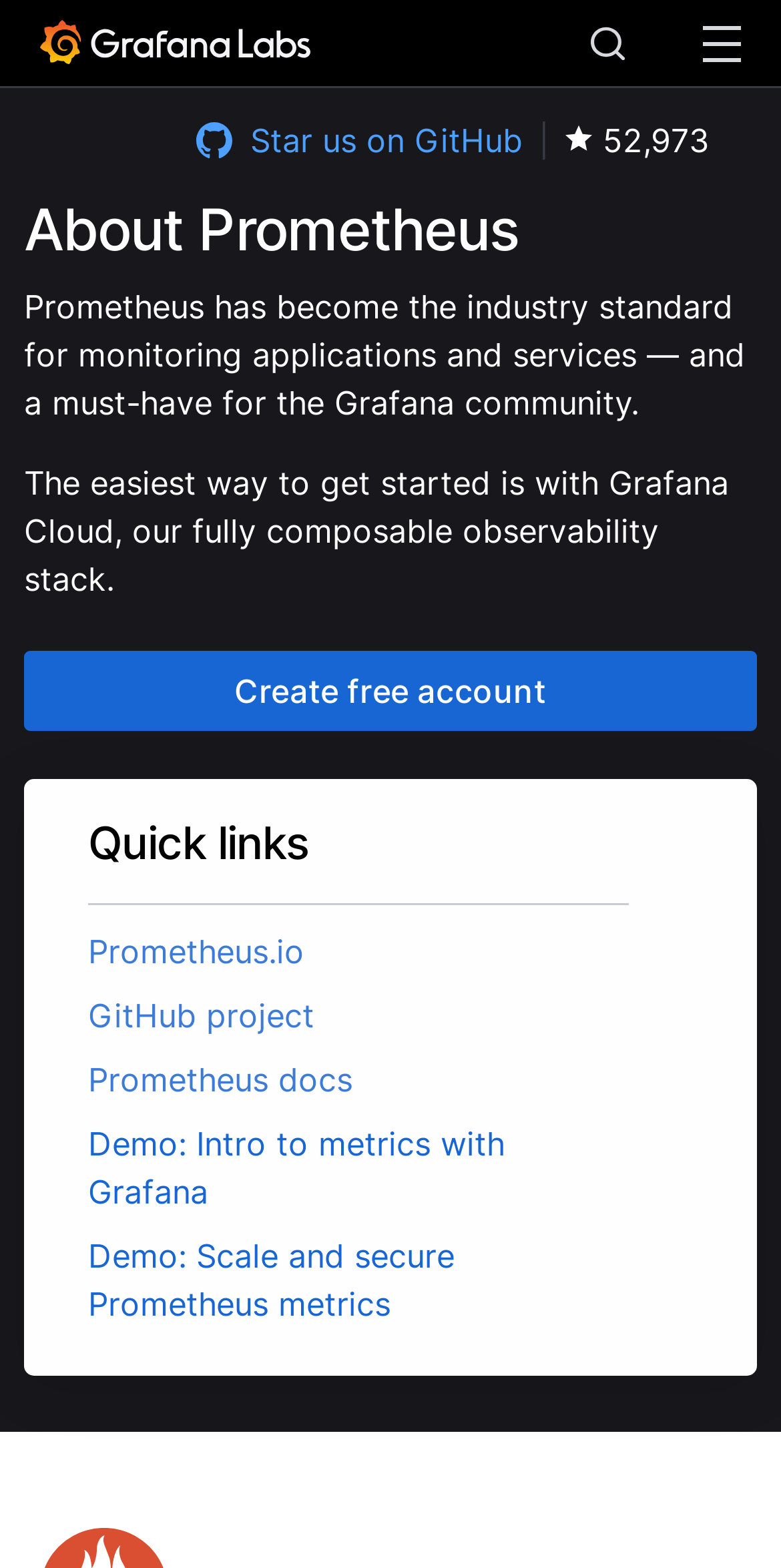What is the text of the first link on the page?
Please answer the question with a single word or phrase, referencing the image.

Home